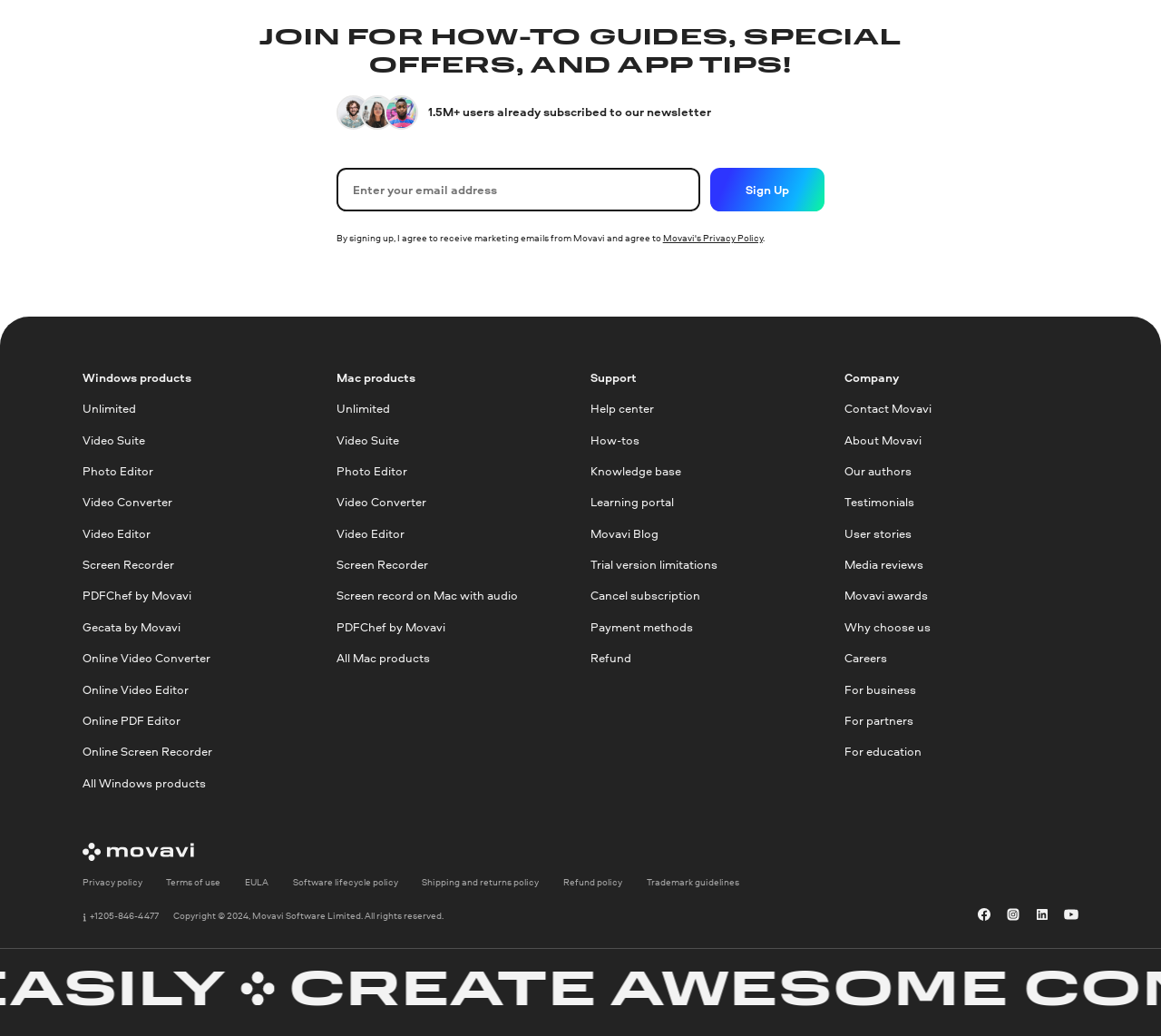What social media platforms does the company have?
Answer the question with a detailed explanation, including all necessary information.

The company's social media links are provided at the bottom of the webpage, which include Facebook, Instagram, LinkedIn, and YouTube.